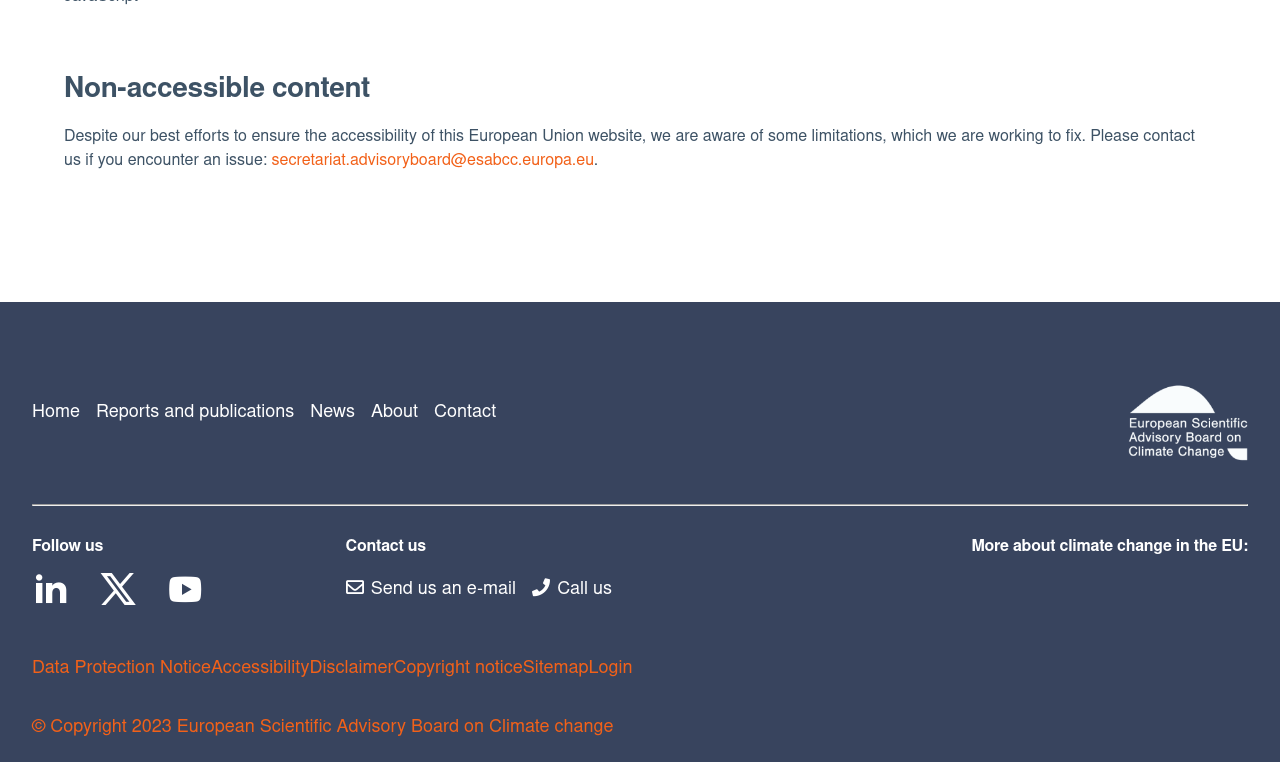Review the image closely and give a comprehensive answer to the question: What are the social media platforms to follow?

The social media platforms can be found in the 'Follow us' section, where there are links to the European Scientific Advisory Board on Climate change's profiles on linkedin, twitter, and youtube.